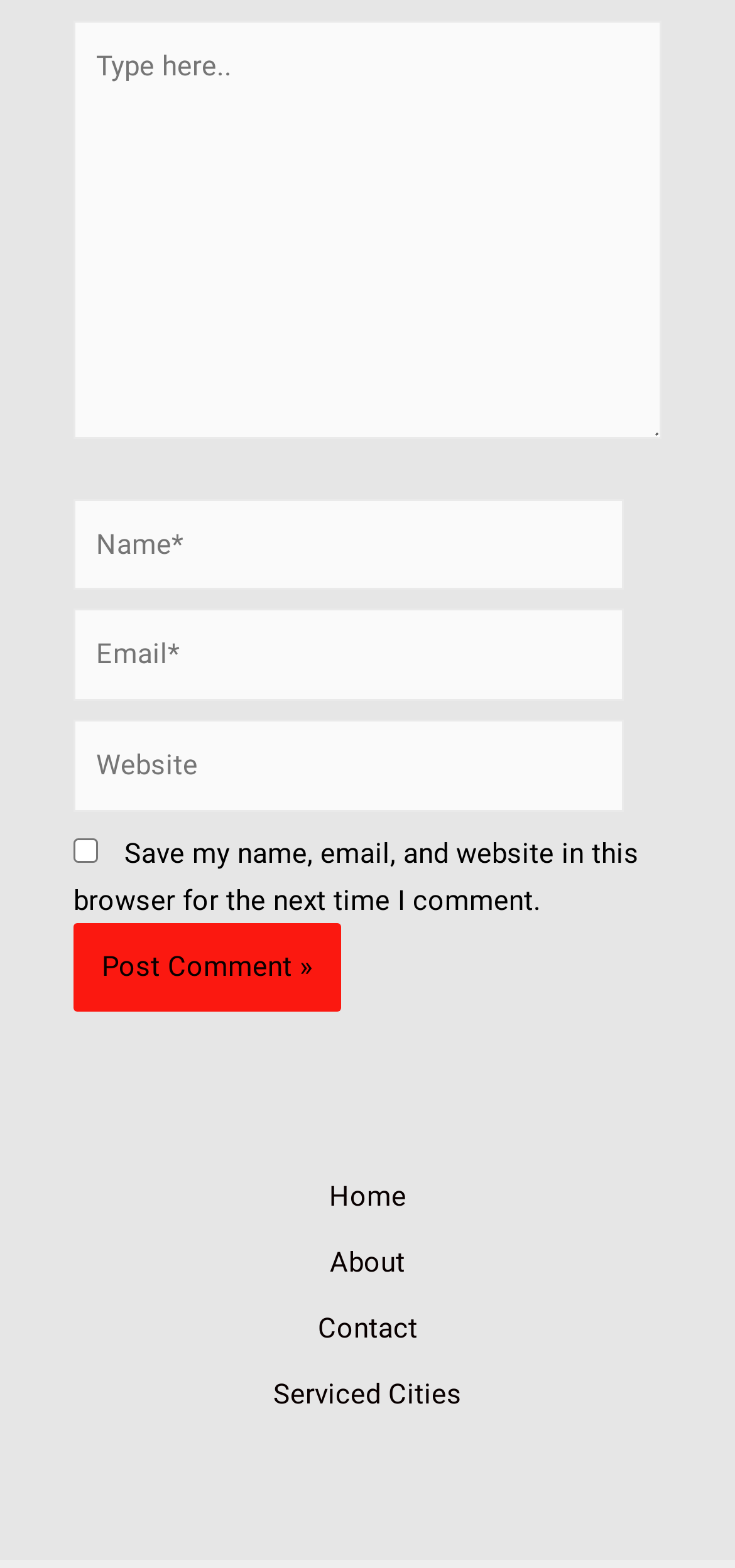Determine the bounding box coordinates of the clickable element to complete this instruction: "Post your comment". Provide the coordinates in the format of four float numbers between 0 and 1, [left, top, right, bottom].

[0.1, 0.589, 0.464, 0.646]